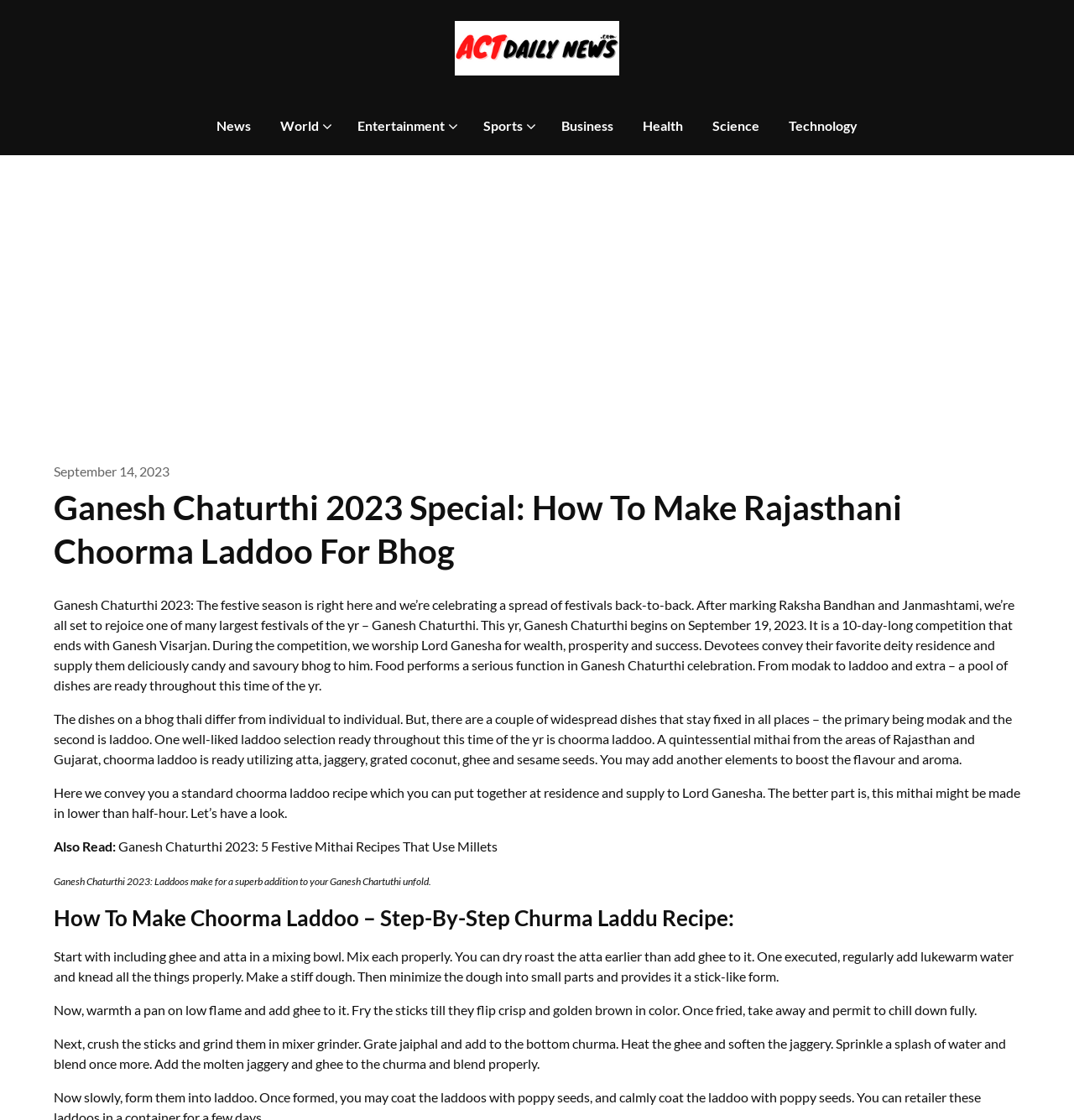Given the description of a UI element: "Health", identify the bounding box coordinates of the matching element in the webpage screenshot.

[0.586, 0.087, 0.648, 0.139]